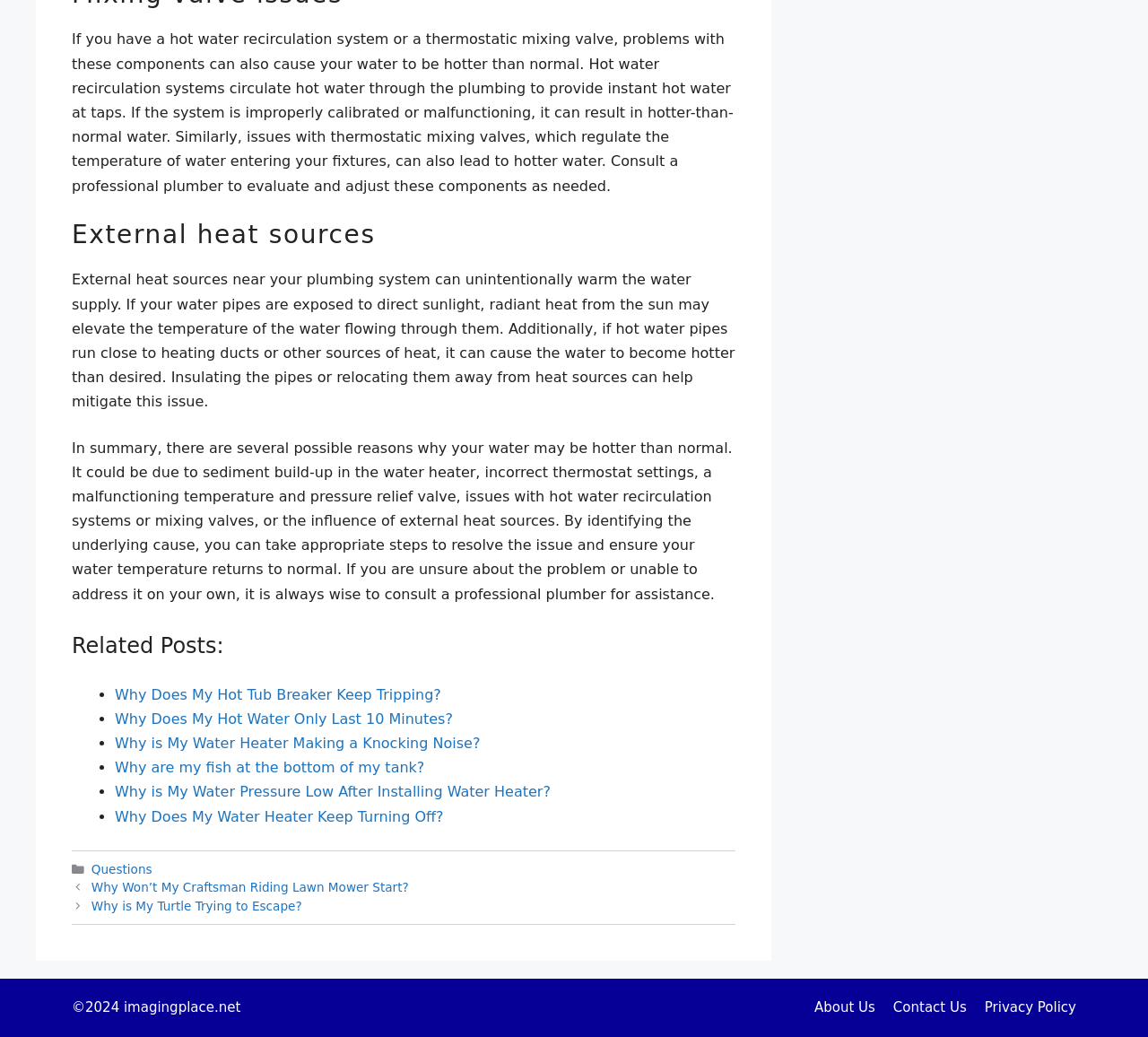Please determine the bounding box coordinates of the element's region to click for the following instruction: "Click on 'Why is My Water Heater Making a Knocking Noise?'".

[0.1, 0.708, 0.418, 0.725]